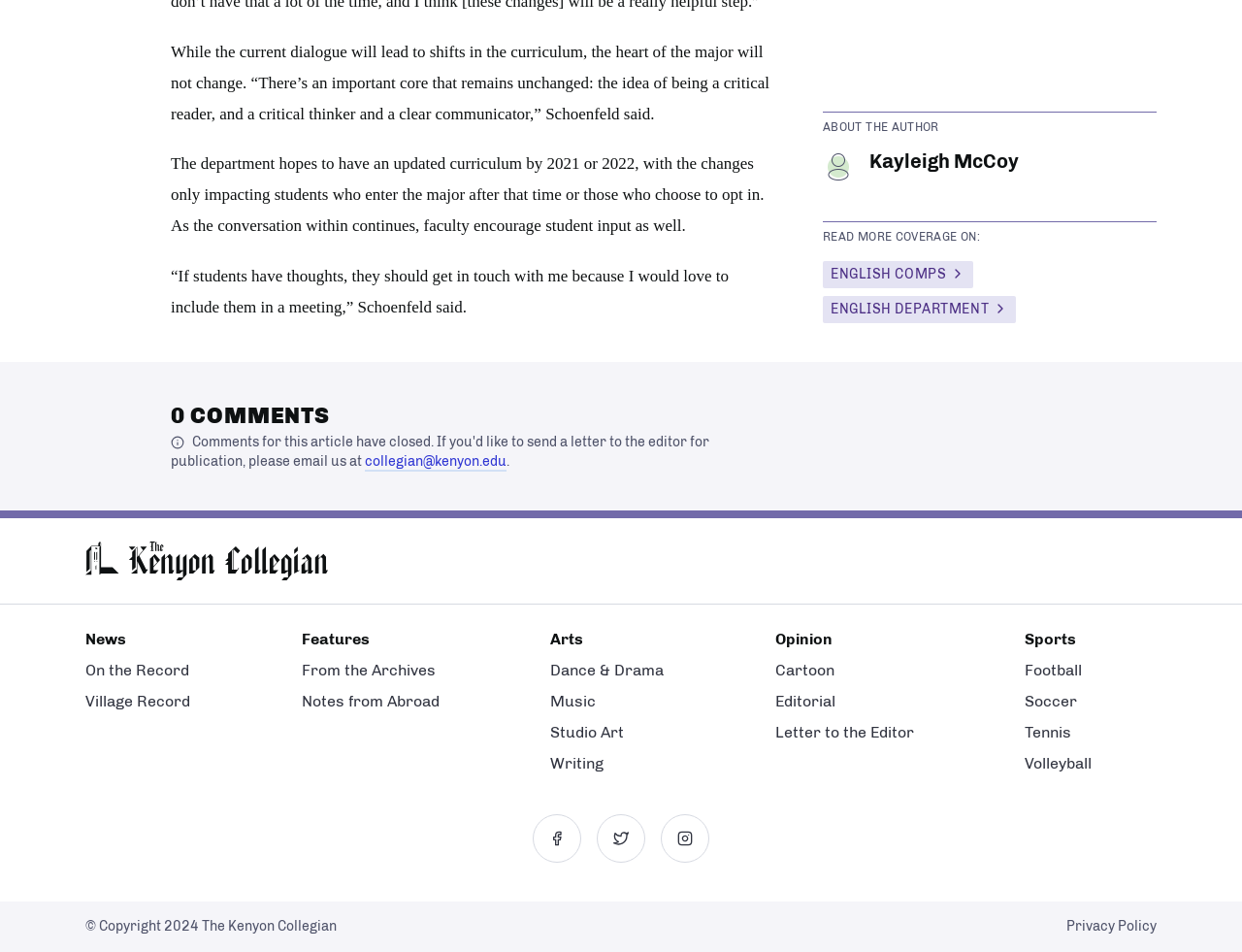What is the department mentioned in the article?
Use the screenshot to answer the question with a single word or phrase.

English Department